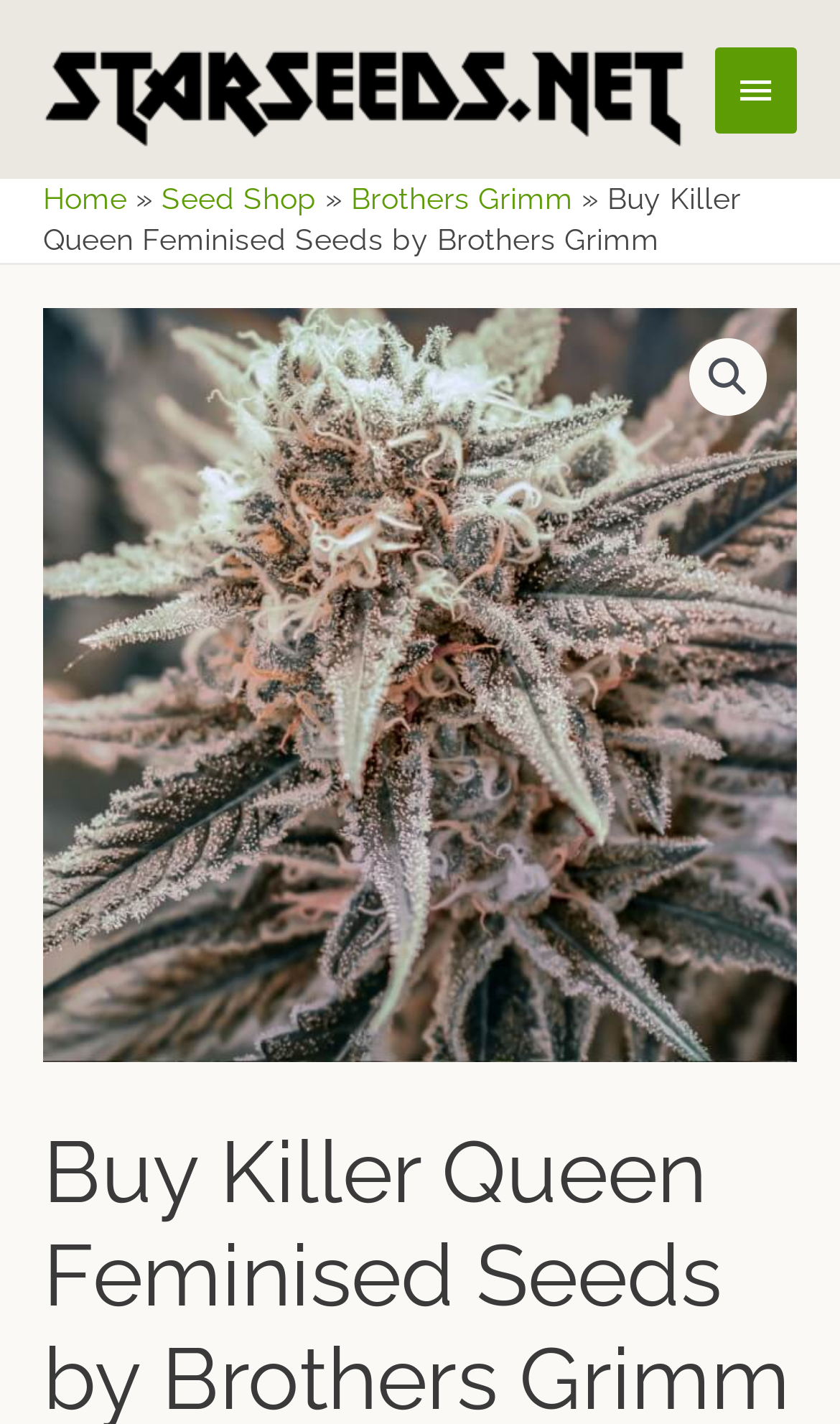What is the purpose of the button with the text 'Main Menu'
Kindly give a detailed and elaborate answer to the question.

I found the answer by looking at the button element with the text content 'Main Menu ' and the attribute 'expanded: False'. The purpose of this button is to expand the menu.